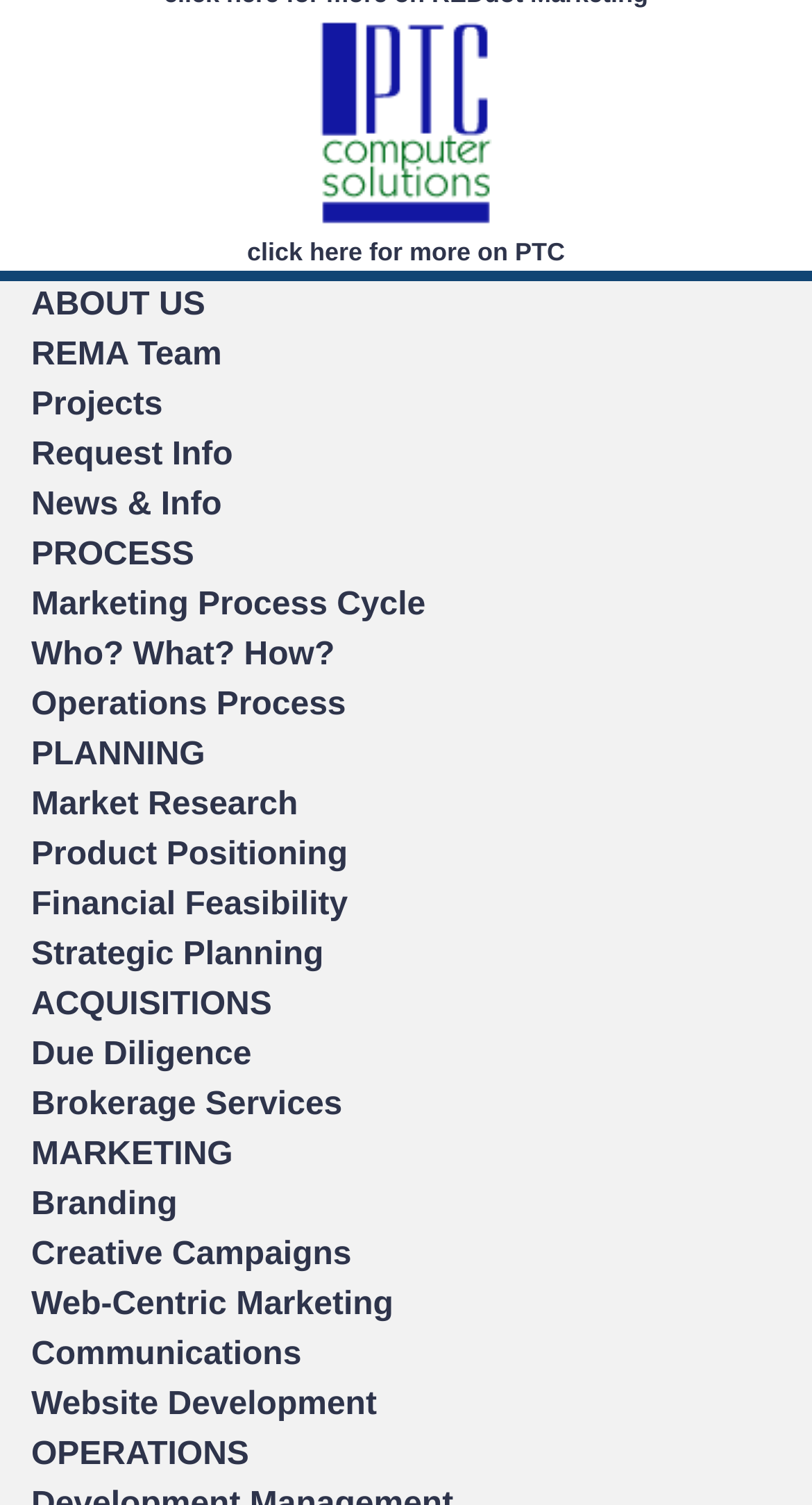Provide the bounding box coordinates for the area that should be clicked to complete the instruction: "visit PTC Computer Solutions web design and development".

[0.304, 0.071, 0.696, 0.177]